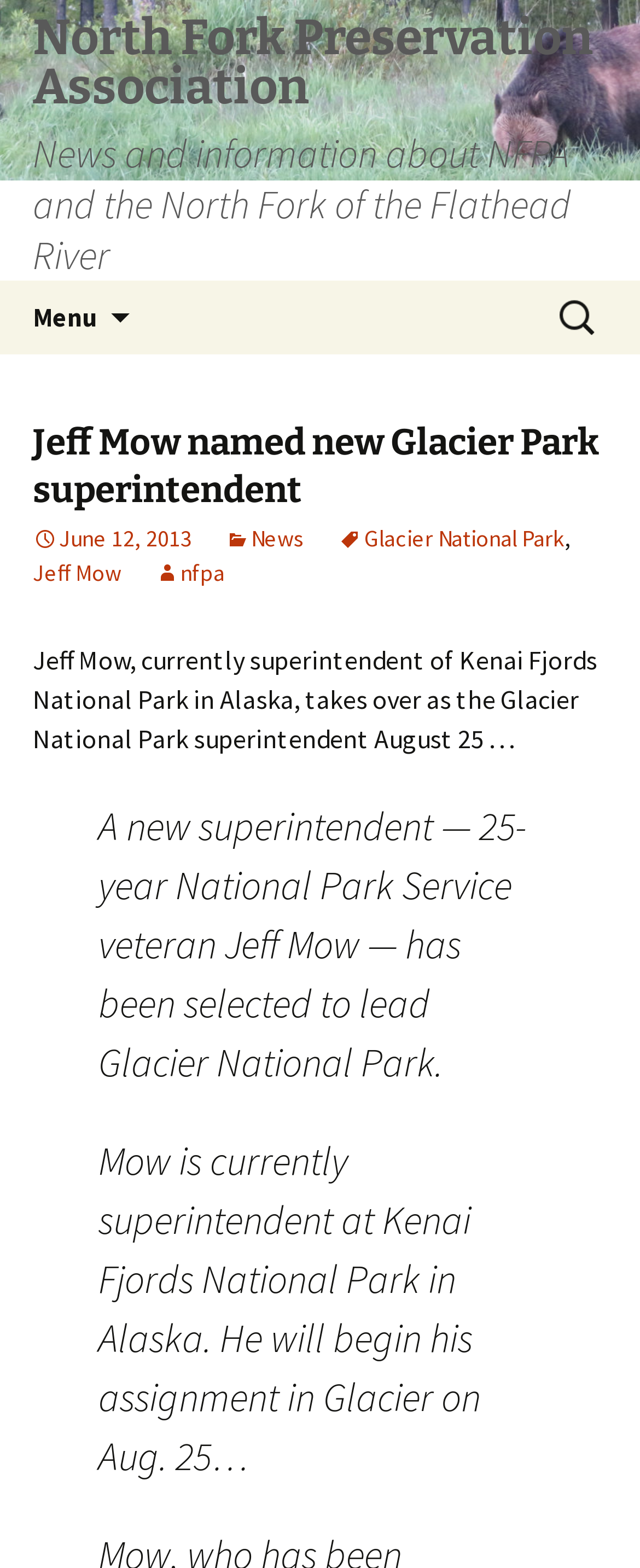Identify the coordinates of the bounding box for the element that must be clicked to accomplish the instruction: "Click the menu button".

[0.0, 0.179, 0.203, 0.226]